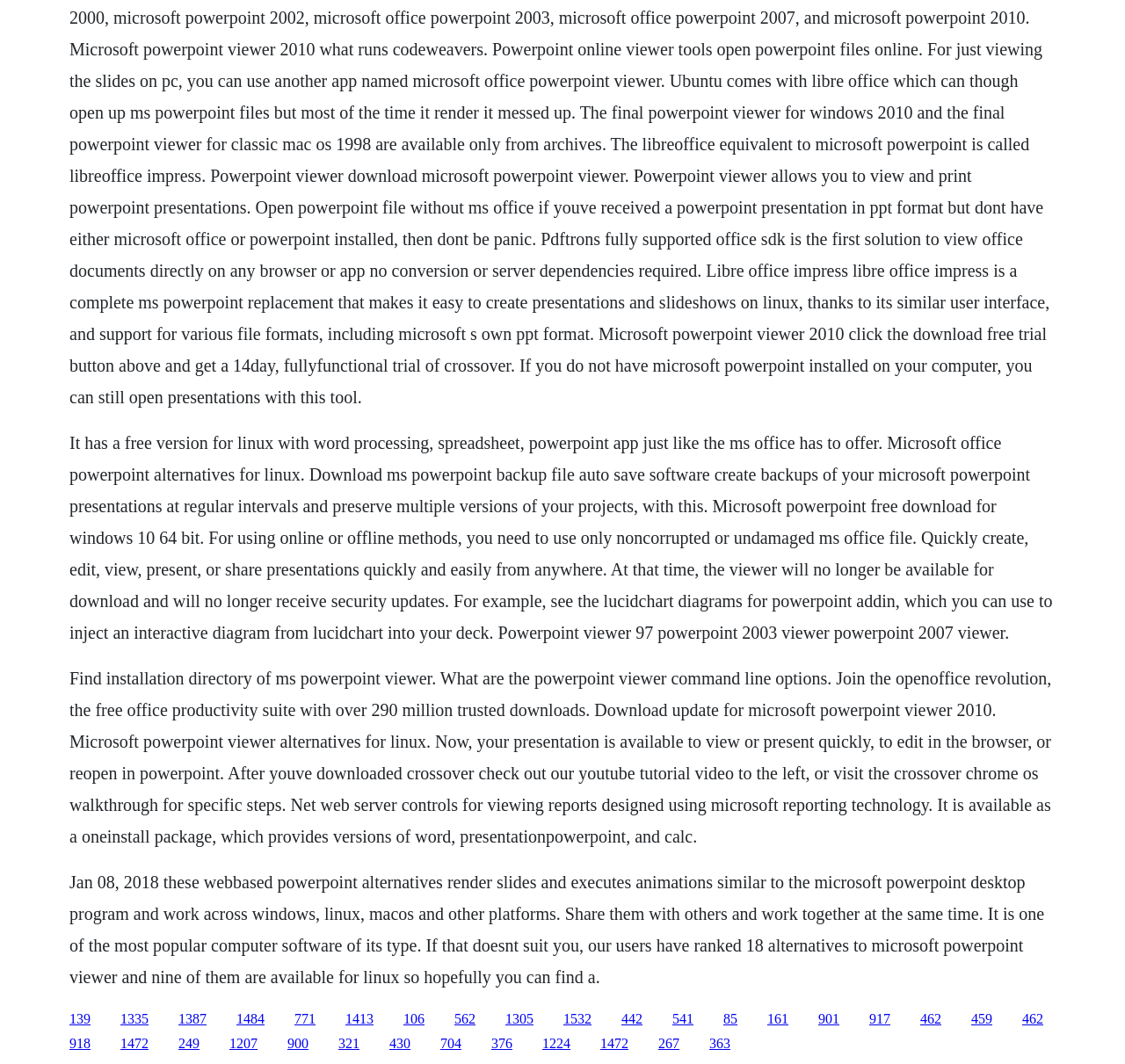Can you give a detailed response to the following question using the information from the image? What is the purpose of the PowerPoint viewer command line options?

The webpage mentions 'What are the powerpoint viewer command line options.' but does not specify the purpose of these options.